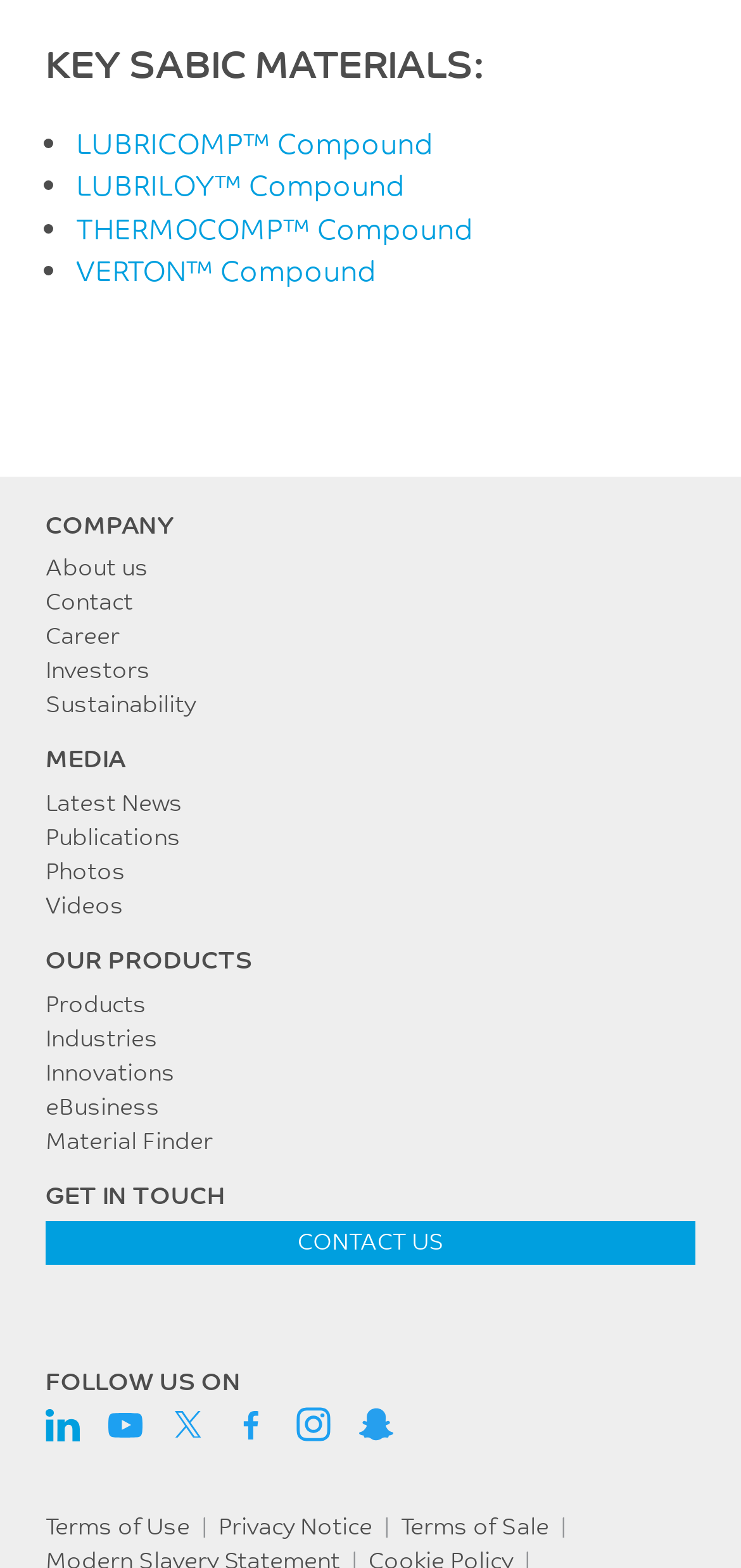Please find the bounding box coordinates for the clickable element needed to perform this instruction: "Explore latest news".

[0.062, 0.503, 0.246, 0.521]